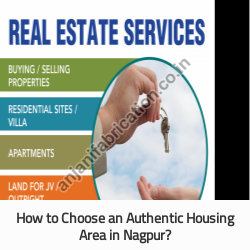What is the purpose of the web address in the upper right corner?
Using the details from the image, give an elaborate explanation to answer the question.

The web address is subtly marked in the upper right corner, likely for further inquiries or details, providing a resource for potential clients to learn more about the real estate services offered.